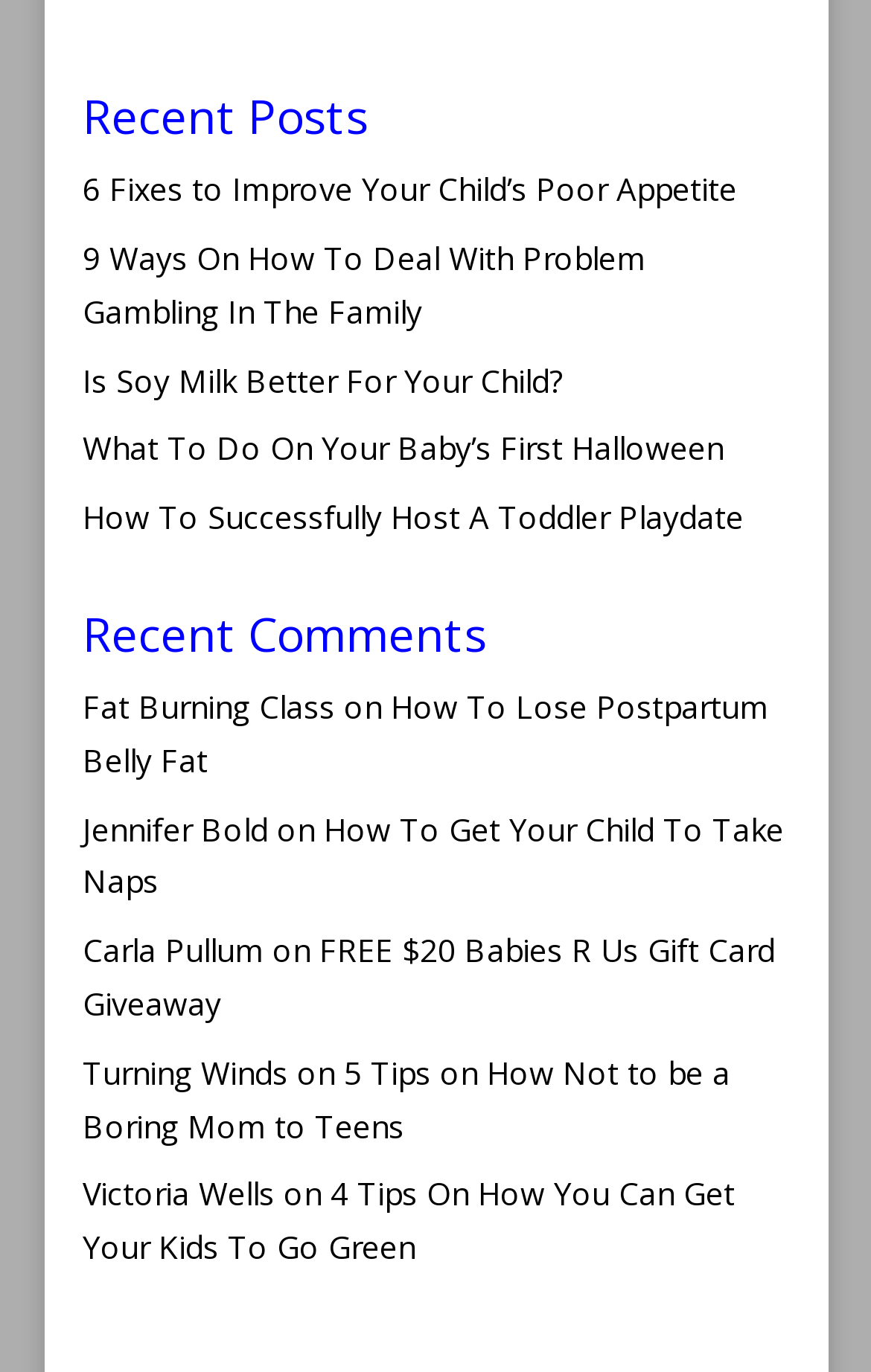Find the bounding box coordinates of the clickable area required to complete the following action: "visit the page about how to get your child to take naps".

[0.095, 0.588, 0.9, 0.658]